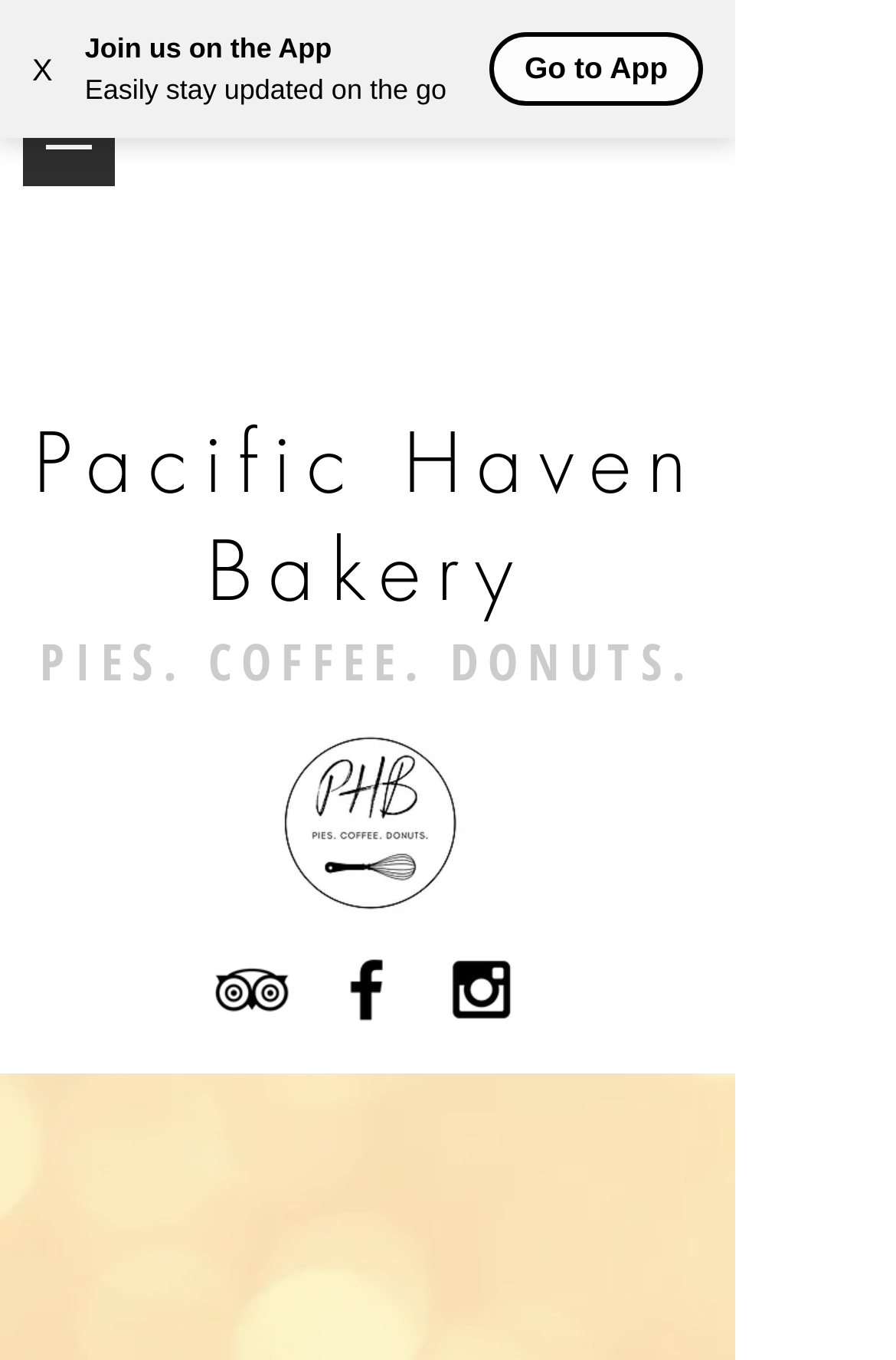Please extract the webpage's main title and generate its text content.

Pacific Haven Bakery